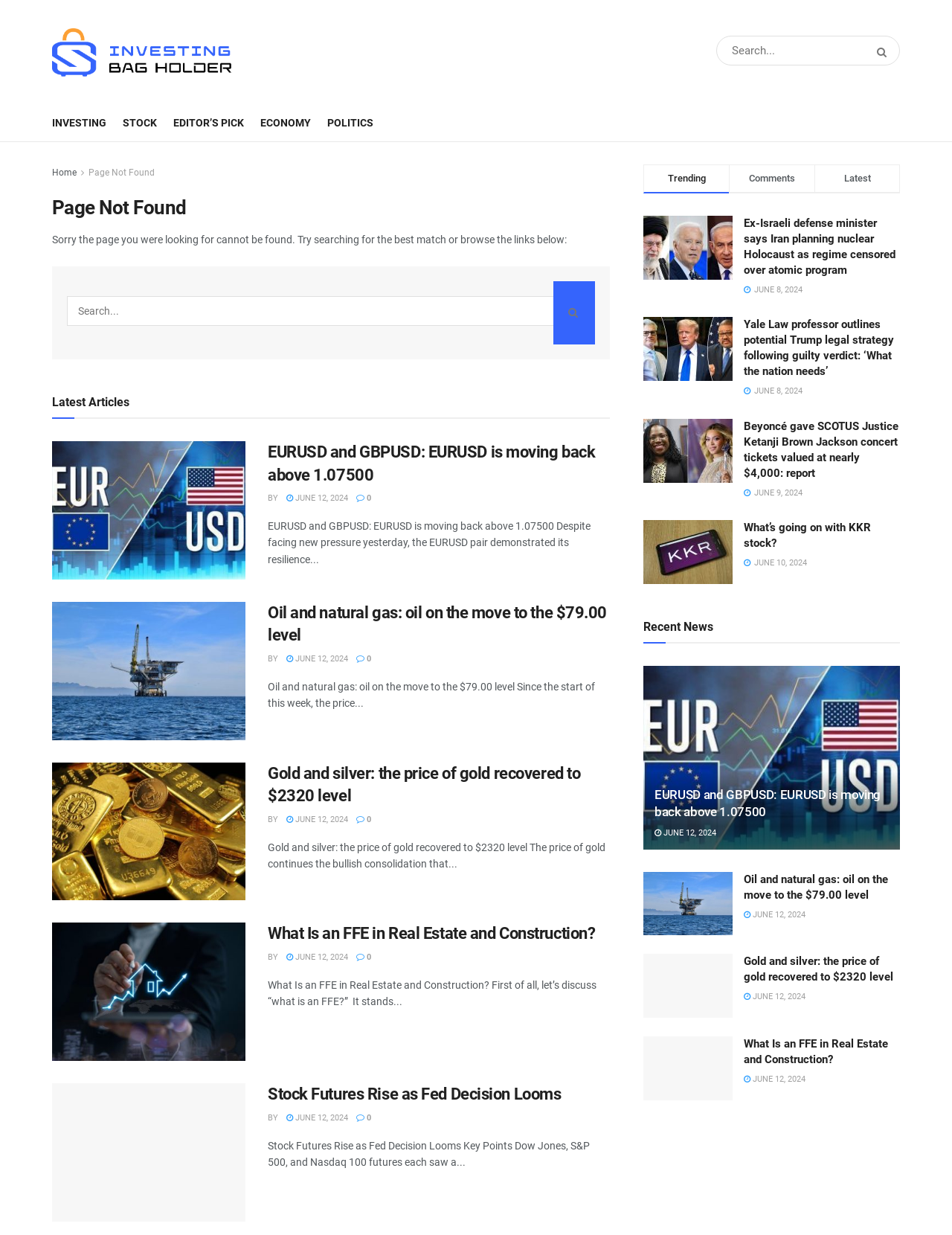Pinpoint the bounding box coordinates of the element to be clicked to execute the instruction: "Click on the link to Investing Bag Holder".

[0.055, 0.023, 0.627, 0.062]